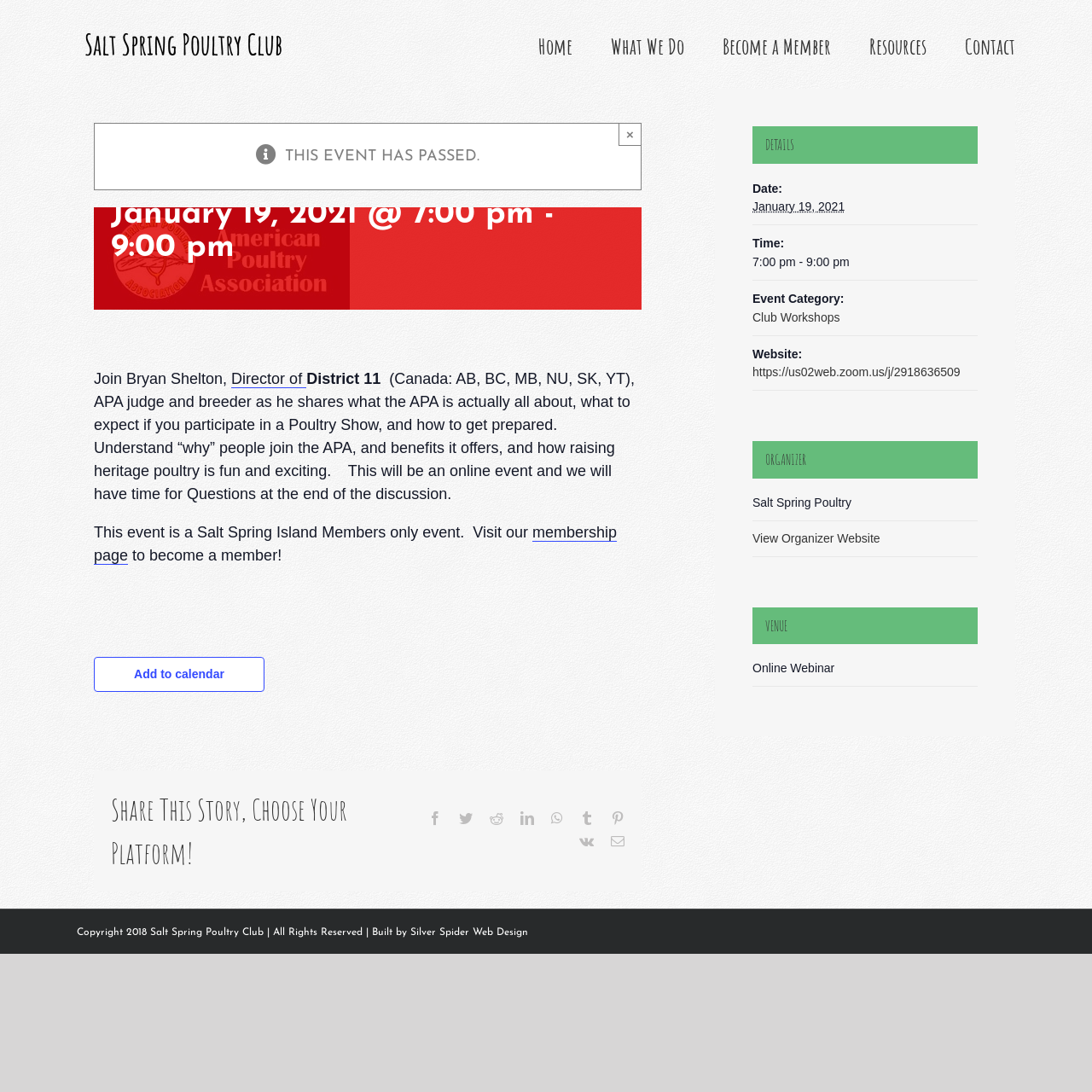What is the time of the event?
Using the image, give a concise answer in the form of a single word or short phrase.

7:00 pm - 9:00 pm